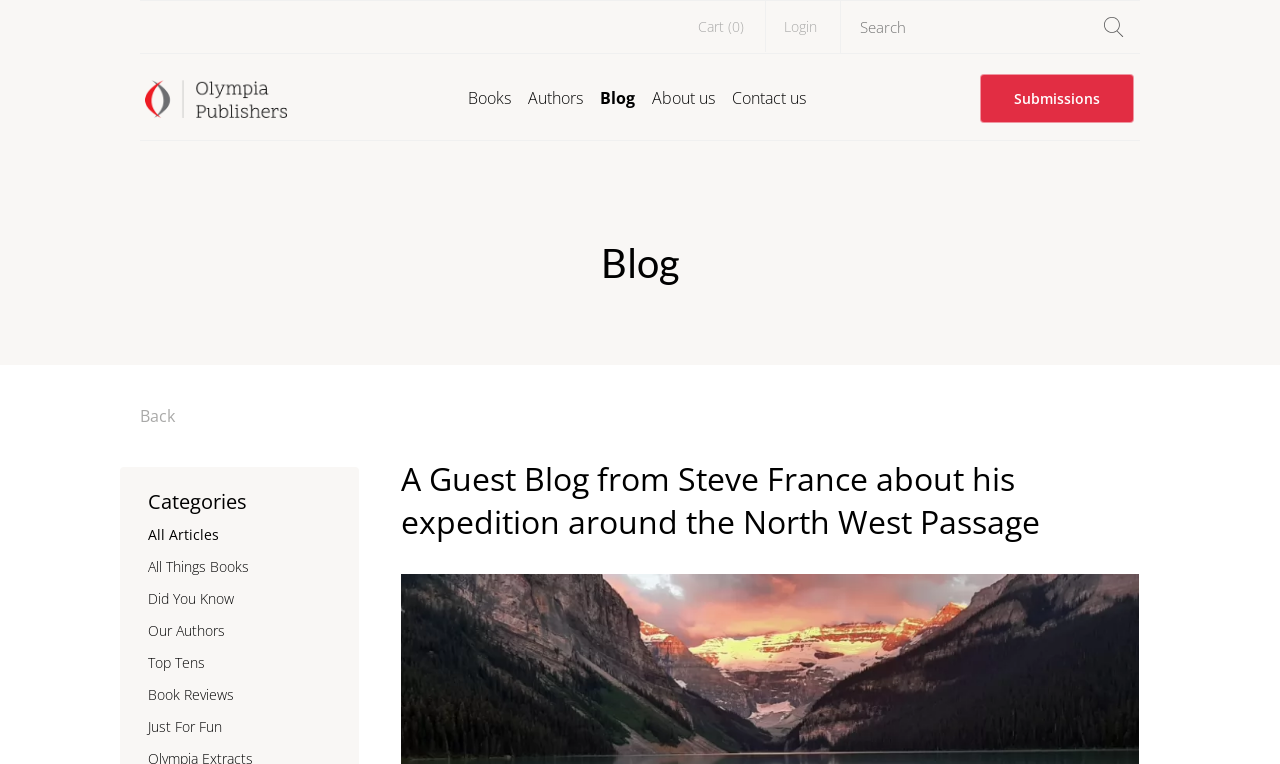Is the 'Cart' link located on the top or bottom of the page?
Answer with a single word or short phrase according to what you see in the image.

Top